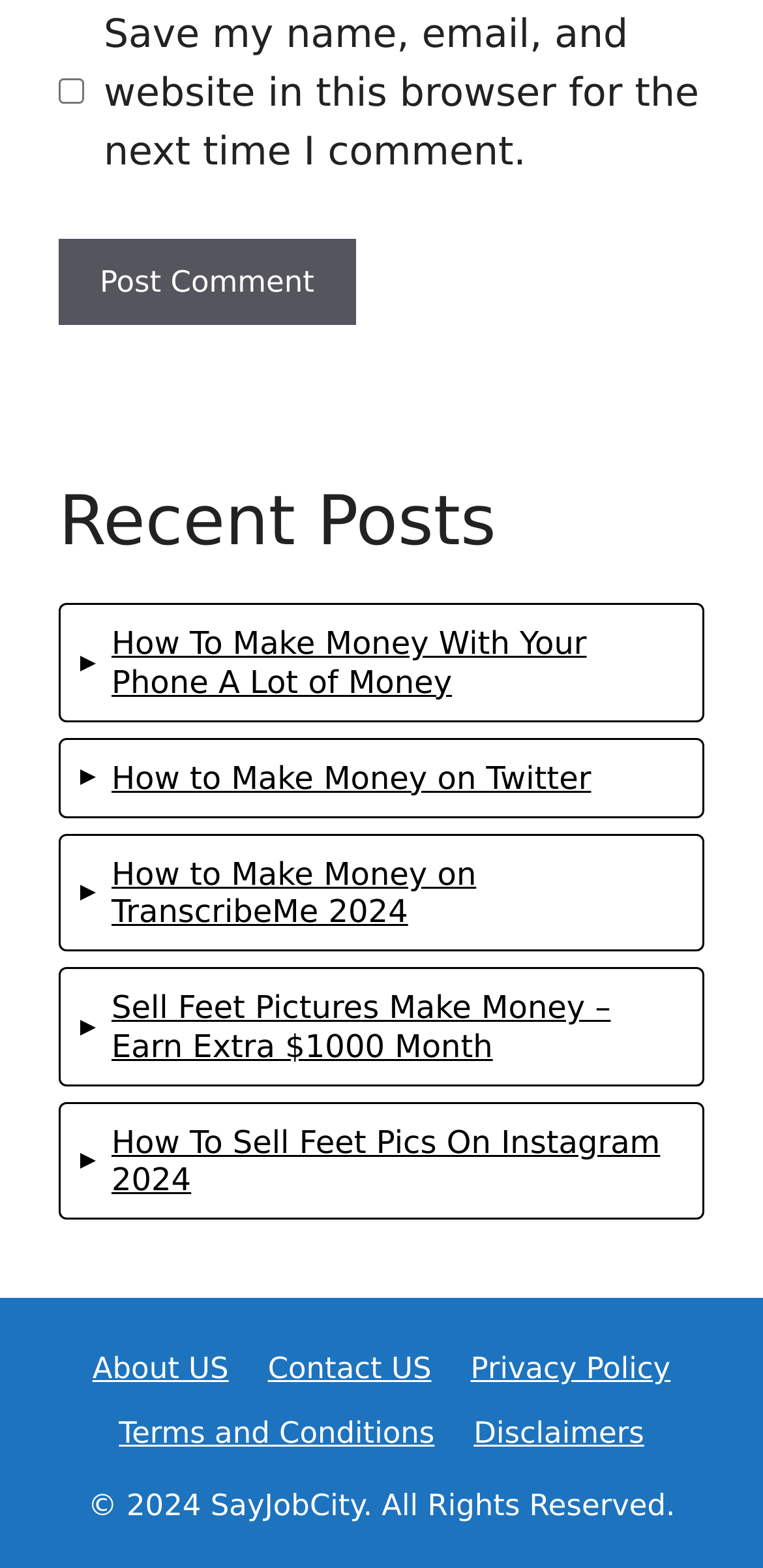Locate the bounding box coordinates of the item that should be clicked to fulfill the instruction: "Check the checkbox to save your name and email".

[0.077, 0.051, 0.11, 0.067]